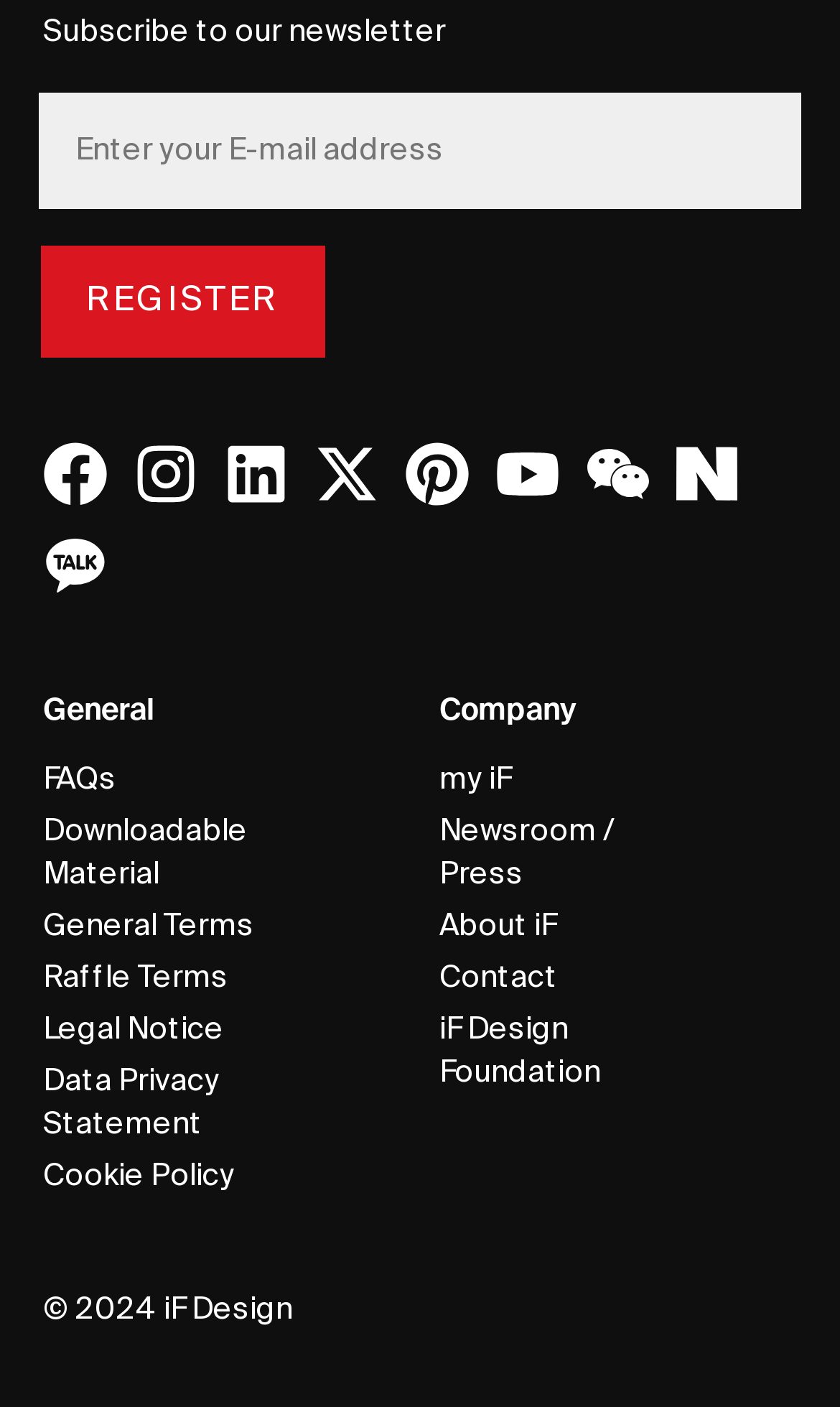Find the bounding box coordinates of the element to click in order to complete the given instruction: "View Legal Notice."

[0.051, 0.714, 0.405, 0.751]